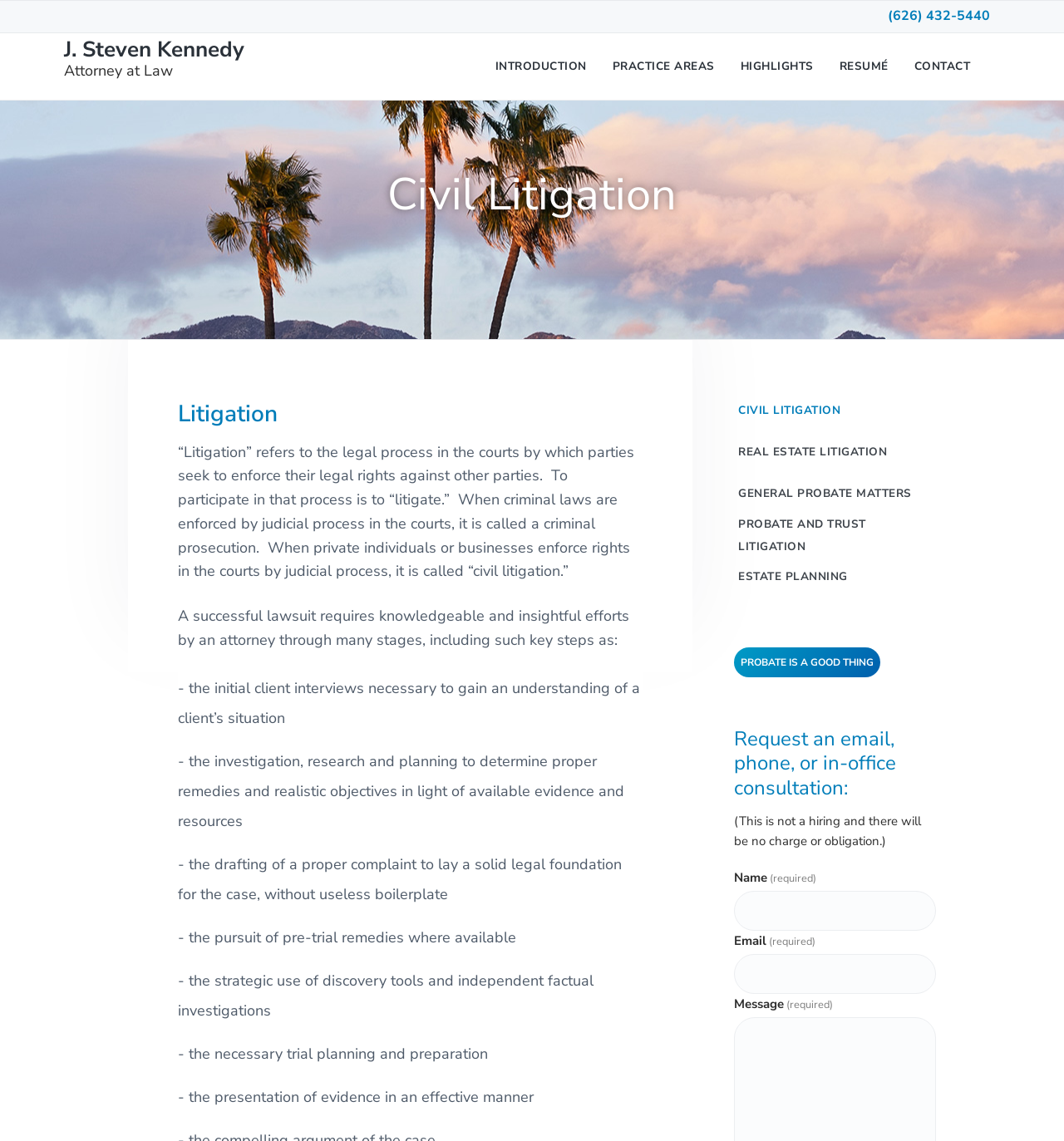What is the main practice area of J. Steven Kennedy?
Answer the question with just one word or phrase using the image.

Civil Litigation